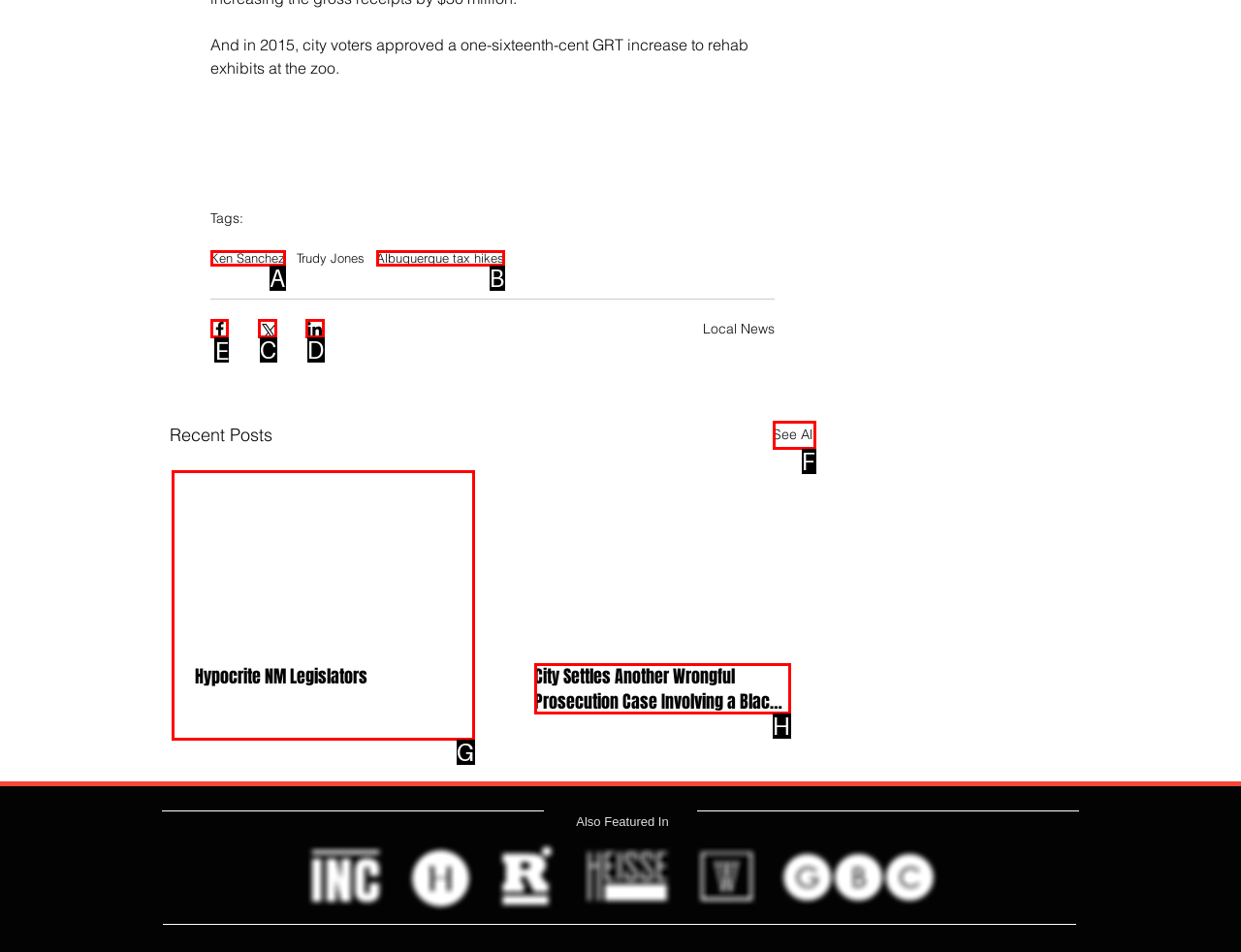Identify the HTML element that should be clicked to accomplish the task: Share via Facebook
Provide the option's letter from the given choices.

E